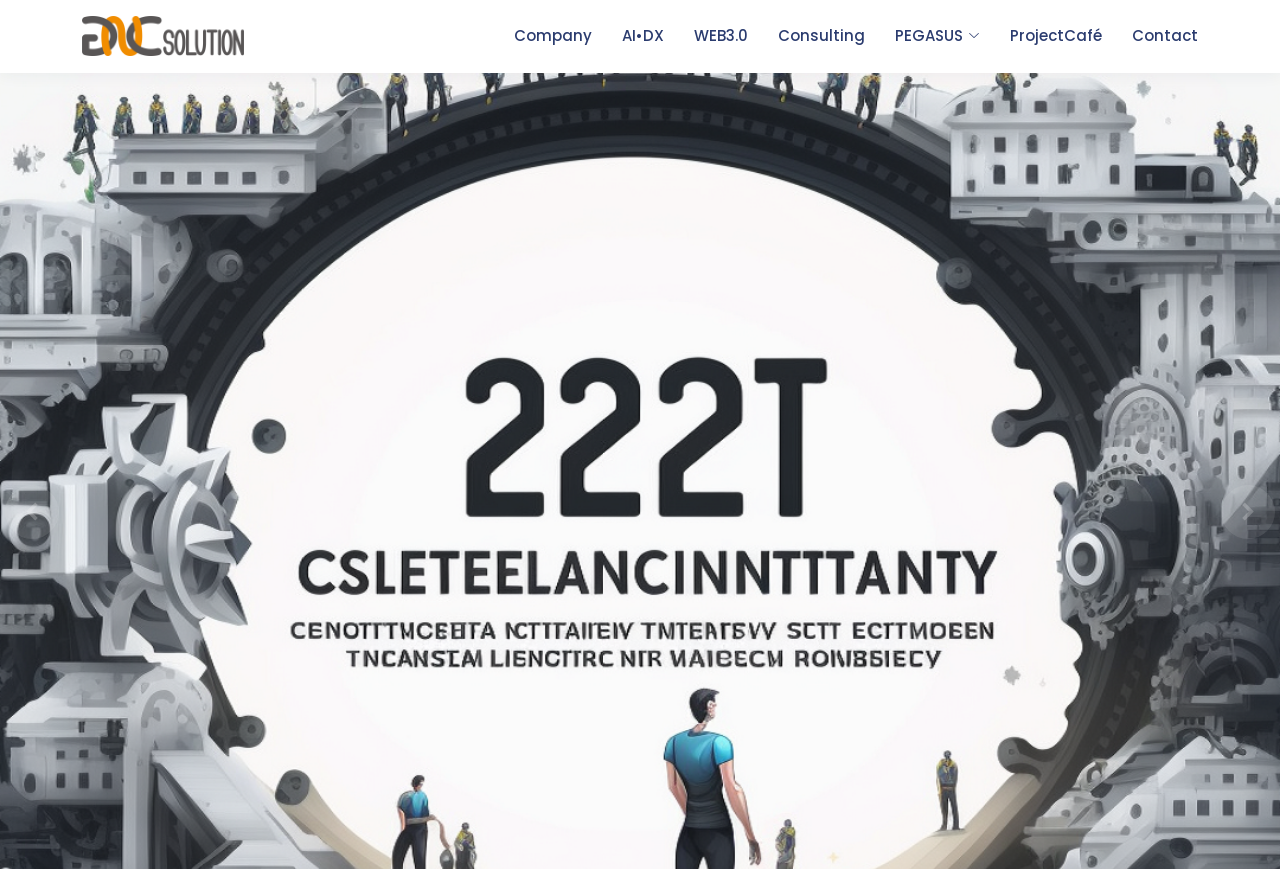Determine the bounding box for the UI element as described: "PEGASUS". The coordinates should be represented as four float numbers between 0 and 1, formatted as [left, top, right, bottom].

[0.676, 0.017, 0.766, 0.066]